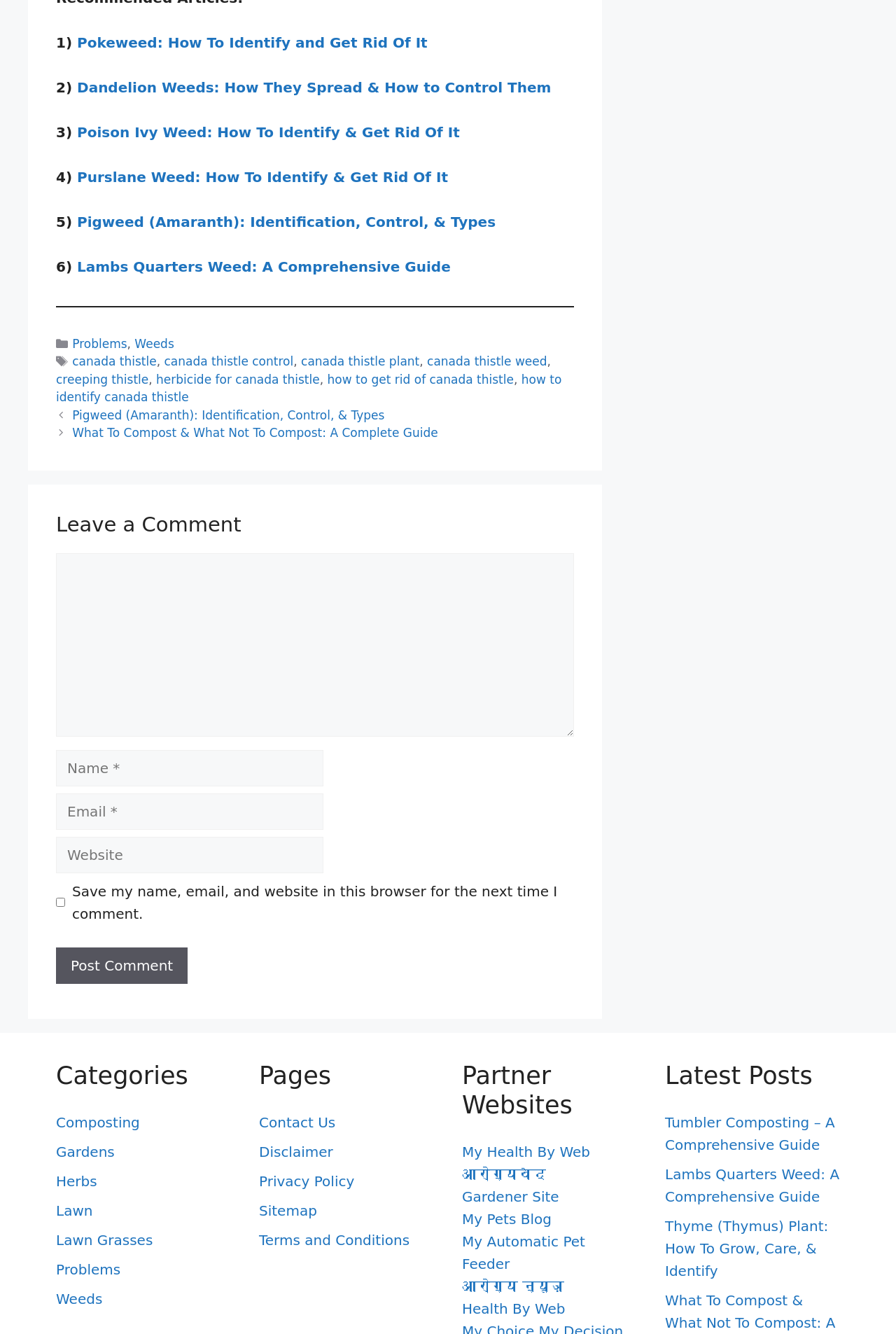Please identify the bounding box coordinates of the clickable area that will allow you to execute the instruction: "Enter your name".

[0.062, 0.562, 0.361, 0.589]